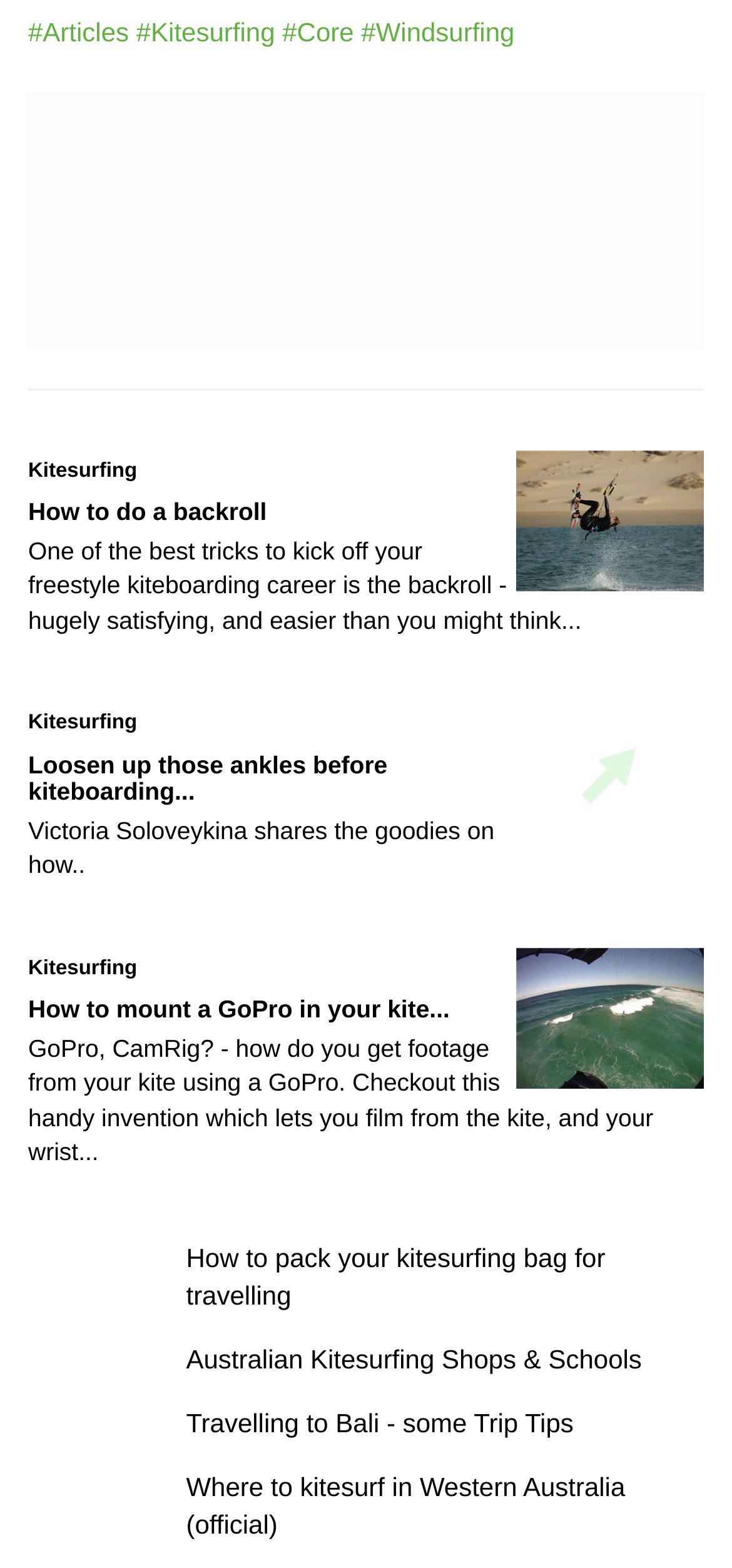What is the main topic of this webpage?
Use the information from the image to give a detailed answer to the question.

Based on the links and headings on the webpage, it appears that the main topic is kitesurfing, with various articles and guides related to the sport.